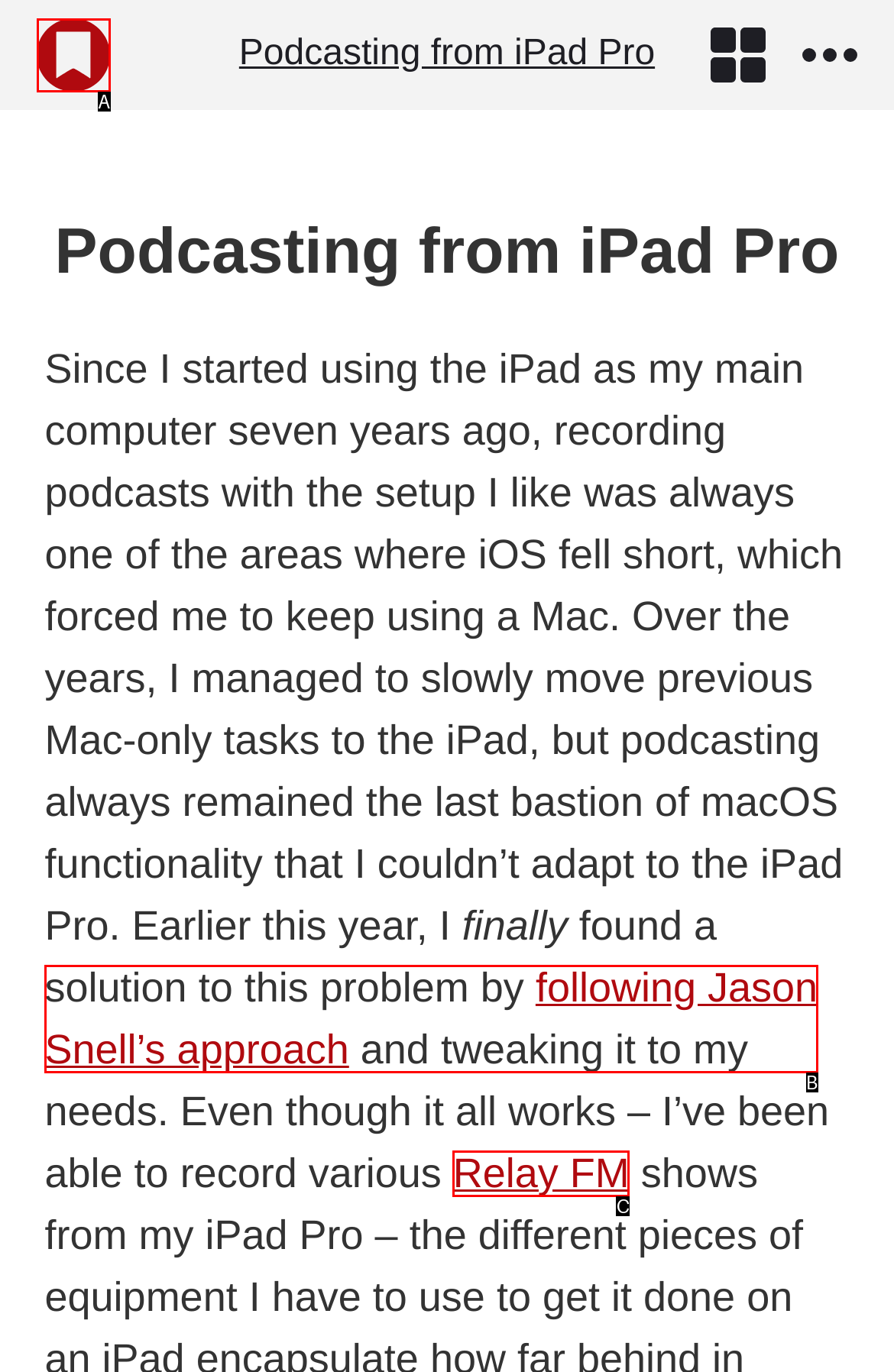Identify which HTML element aligns with the description: following Jason Snell’s approach
Answer using the letter of the correct choice from the options available.

B